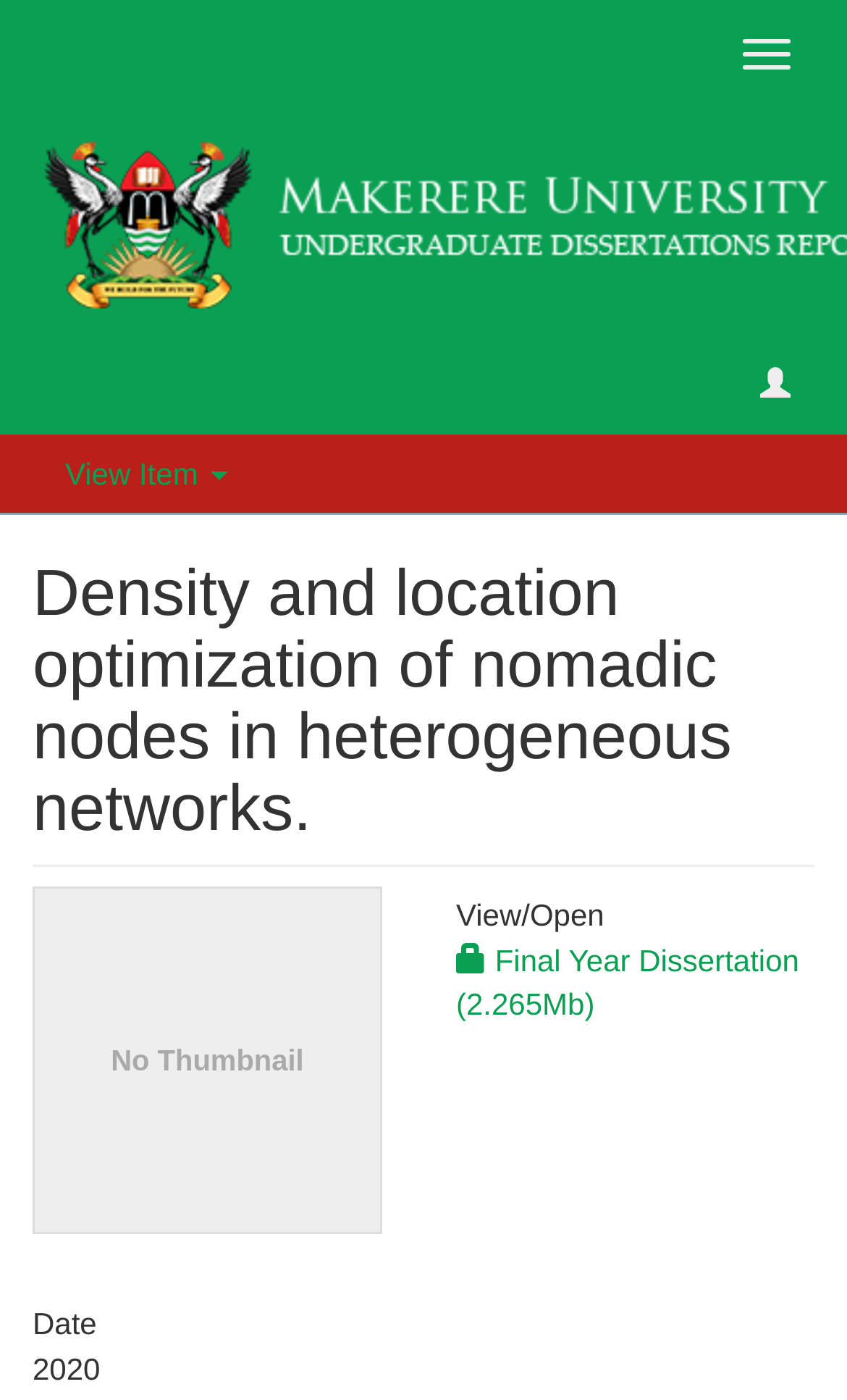Describe the entire webpage, focusing on both content and design.

The webpage appears to be a academic paper or research article page. At the top, there is a button to toggle navigation, followed by another button with no text. On the left side, there is a button labeled "View Item". 

The main content of the page is headed by a title "Density and location optimization of nomadic nodes in heterogeneous networks." which is centered at the top of the page. Below the title, there is an image with a caption "No Thumbnail [100%x160]" taking up about a quarter of the page width.

To the right of the image, there is a heading "View/ Open" followed by a link to a file labeled "Final Year Dissertation" with a size of 2.265Mb. At the bottom of the page, there is a heading "Date" with the text "2020" below it.